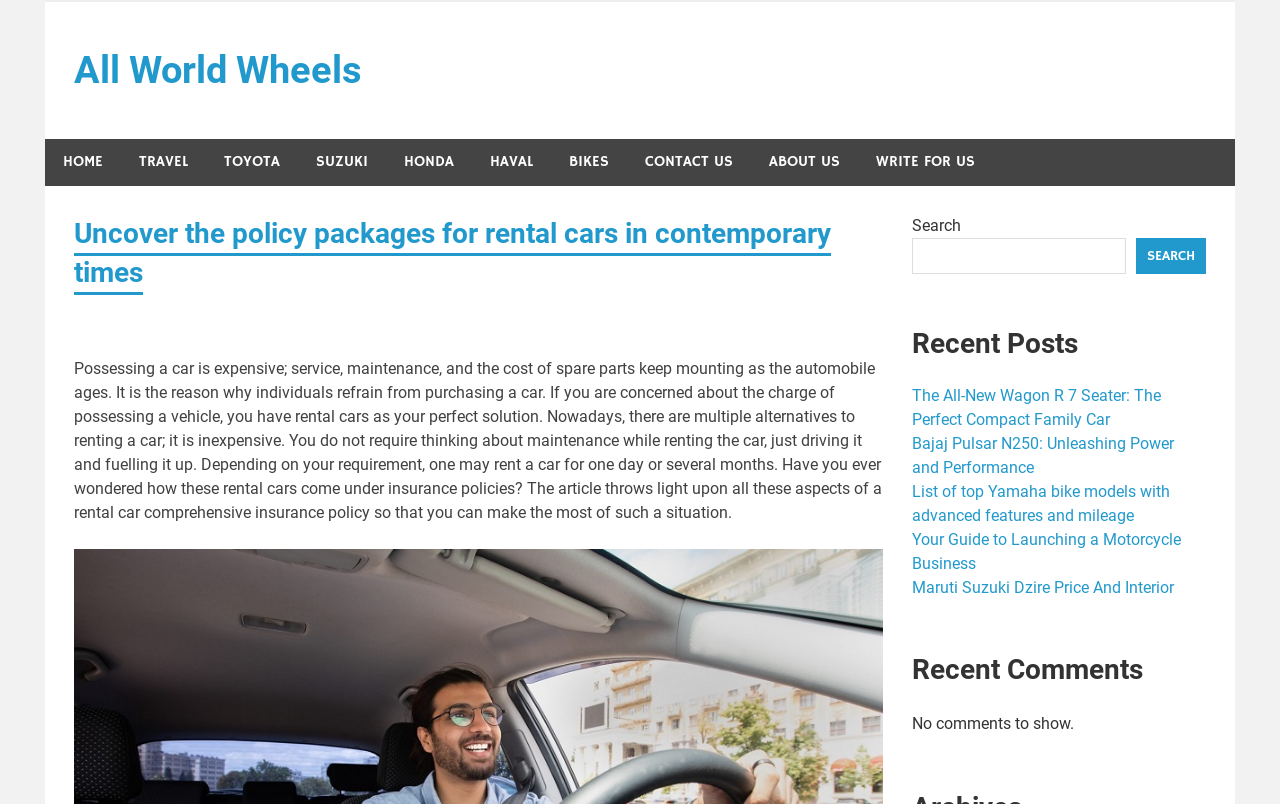Write an exhaustive caption that covers the webpage's main aspects.

The webpage is about All World Wheels, a website that provides information on cars, travel, and motorcycles. At the top, there is a header section with a link to the website's homepage, followed by a series of links to different categories, including Toyota, Suzuki, Honda, and more. Below this, there is a search bar with a search button.

The main content of the webpage is divided into two sections. On the left, there is a heading that reads "Uncover the policy packages for rental cars in contemporary times" followed by a lengthy paragraph of text that discusses the benefits of renting a car, including the cost savings and lack of maintenance worries. The text also mentions that the article will provide information on rental car insurance policies.

On the right, there is a section titled "Recent Posts" that lists five links to different articles, including reviews of cars and motorcycles, as well as guides to launching a motorcycle business. Below this, there is a section titled "Recent Comments" that currently shows no comments.

Throughout the webpage, there are no images, but there are several links and headings that provide a clear structure to the content. The overall layout is easy to navigate, with clear headings and concise text.